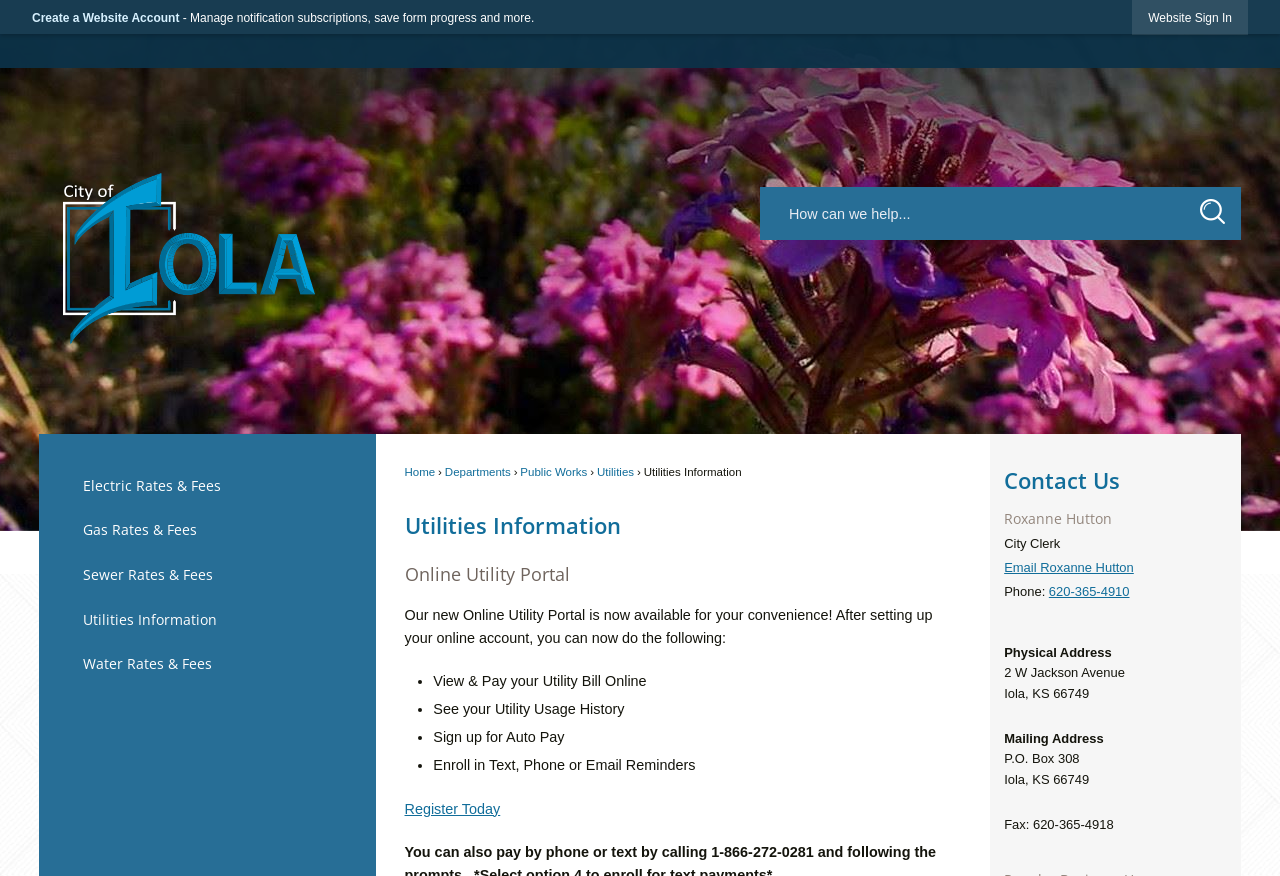Please specify the bounding box coordinates of the clickable region necessary for completing the following instruction: "Search for Utilities Information". The coordinates must consist of four float numbers between 0 and 1, i.e., [left, top, right, bottom].

[0.594, 0.214, 0.969, 0.274]